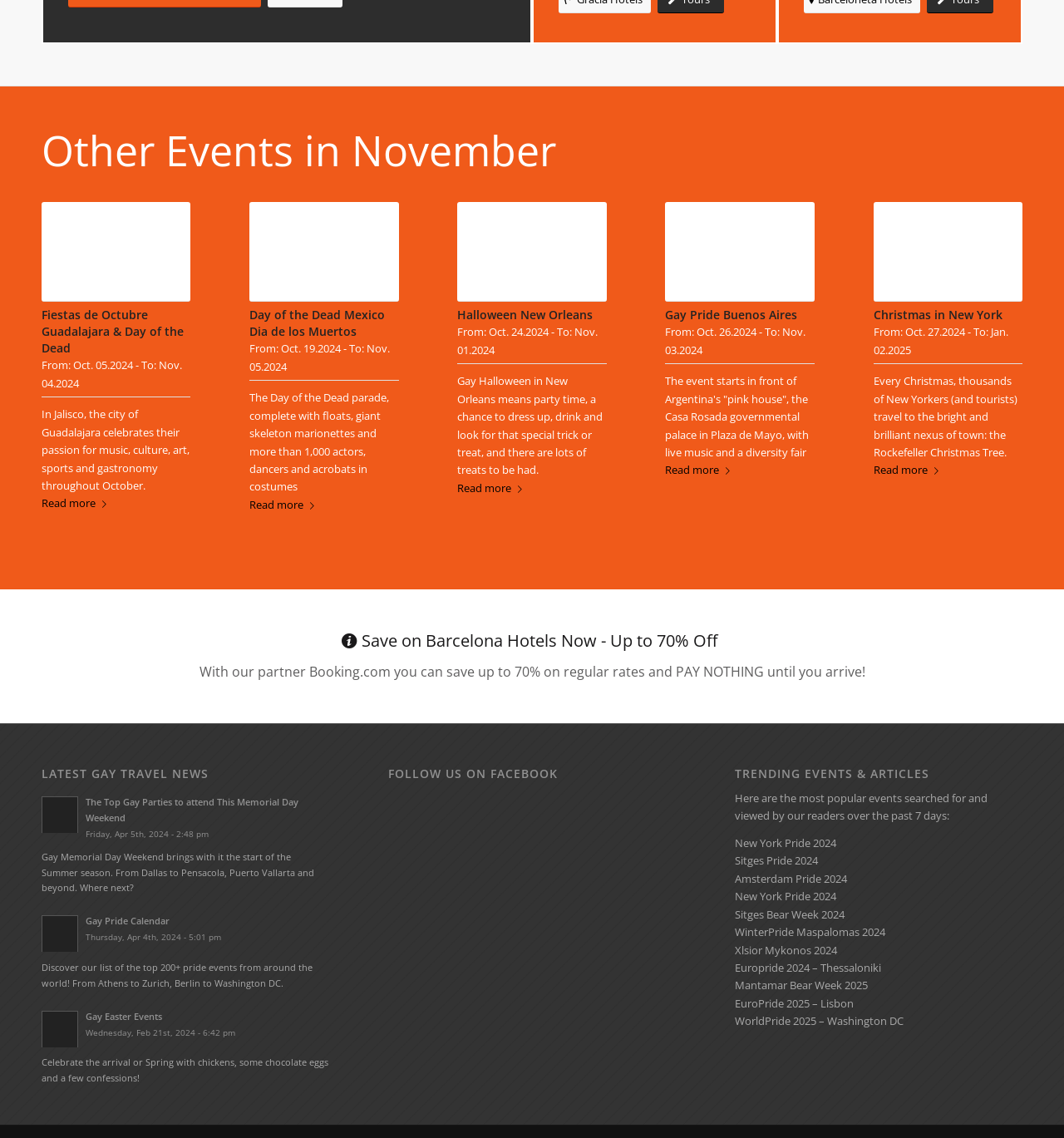What is the name of the event with the image of a Christmas tree?
Using the image, provide a concise answer in one word or a short phrase.

Christmas in New York